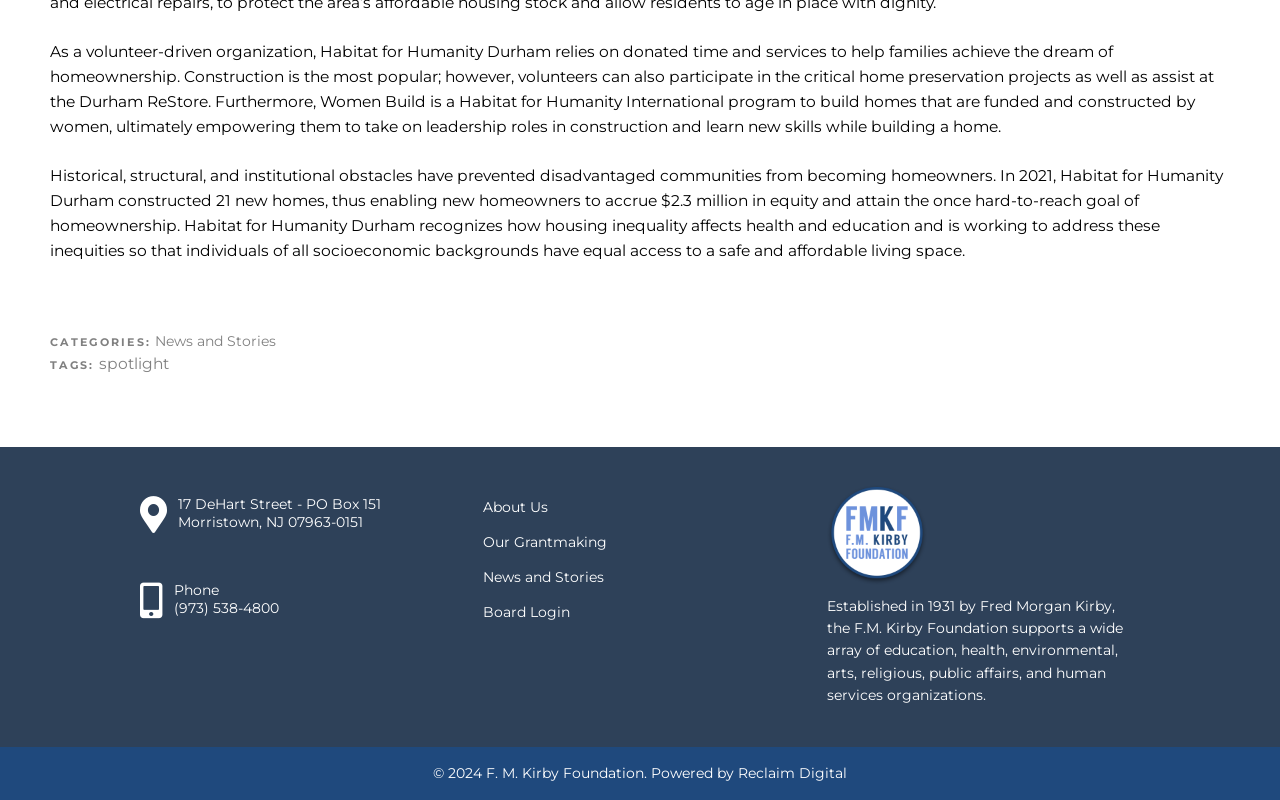Pinpoint the bounding box coordinates of the clickable area necessary to execute the following instruction: "Call using phone number". The coordinates should be given as four float numbers between 0 and 1, namely [left, top, right, bottom].

[0.109, 0.726, 0.354, 0.775]